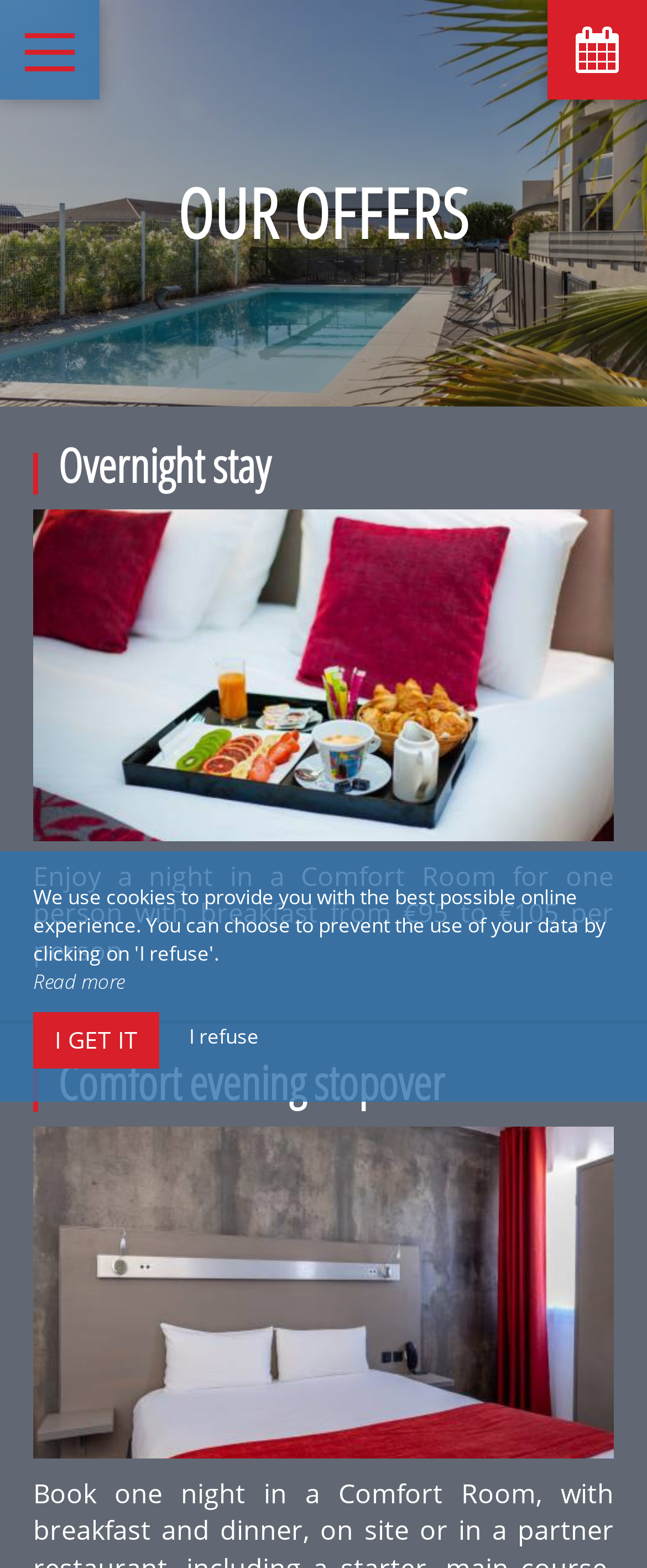What is the name of the second offer?
From the screenshot, supply a one-word or short-phrase answer.

Comfort evening stopover